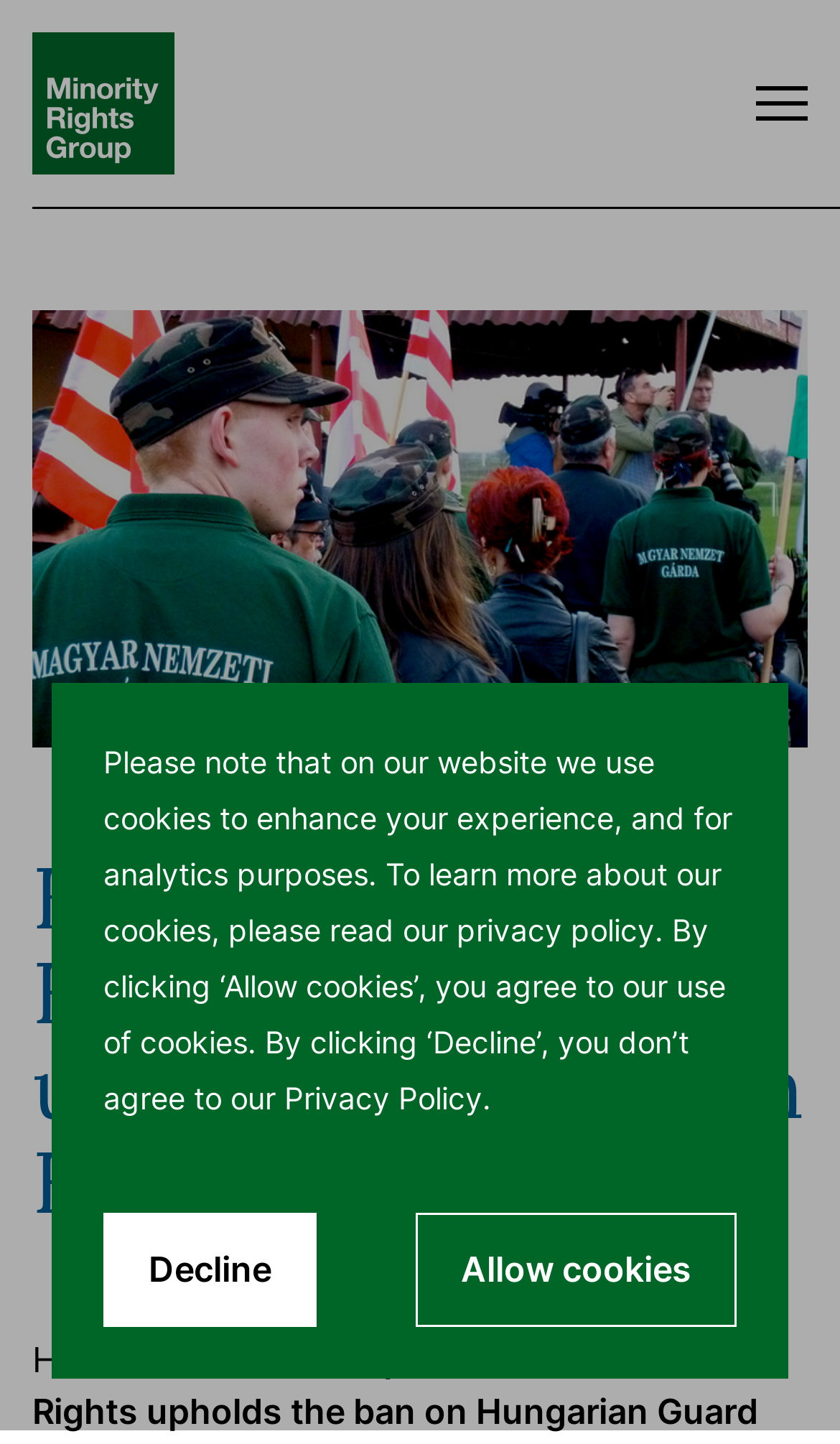Provide an in-depth caption for the webpage.

The webpage is about a recent judgment by the European Court of Human Rights, specifically the ban on the Hungarian Guard. At the top of the page, there is a logo of Minority Rights Group, which is also a link to the organization's homepage. 

Below the logo, there is a cookie consent dialog that spans almost the entire width of the page. The dialog contains a static text explaining the use of cookies on the website, along with two buttons, "Decline" and "Allow cookies", placed side by side.

On the top-right corner of the page, there is a button to open a menu. Below the menu button, the main content of the page begins, with a heading that summarizes the article, "European Court of Human Rights upholds the ban on Hungarian Guard". 

At the bottom of the page, there is a navigation menu with links to "Home" and "Voices", separated by a slash. The title of the article is repeated at the very bottom of the page.